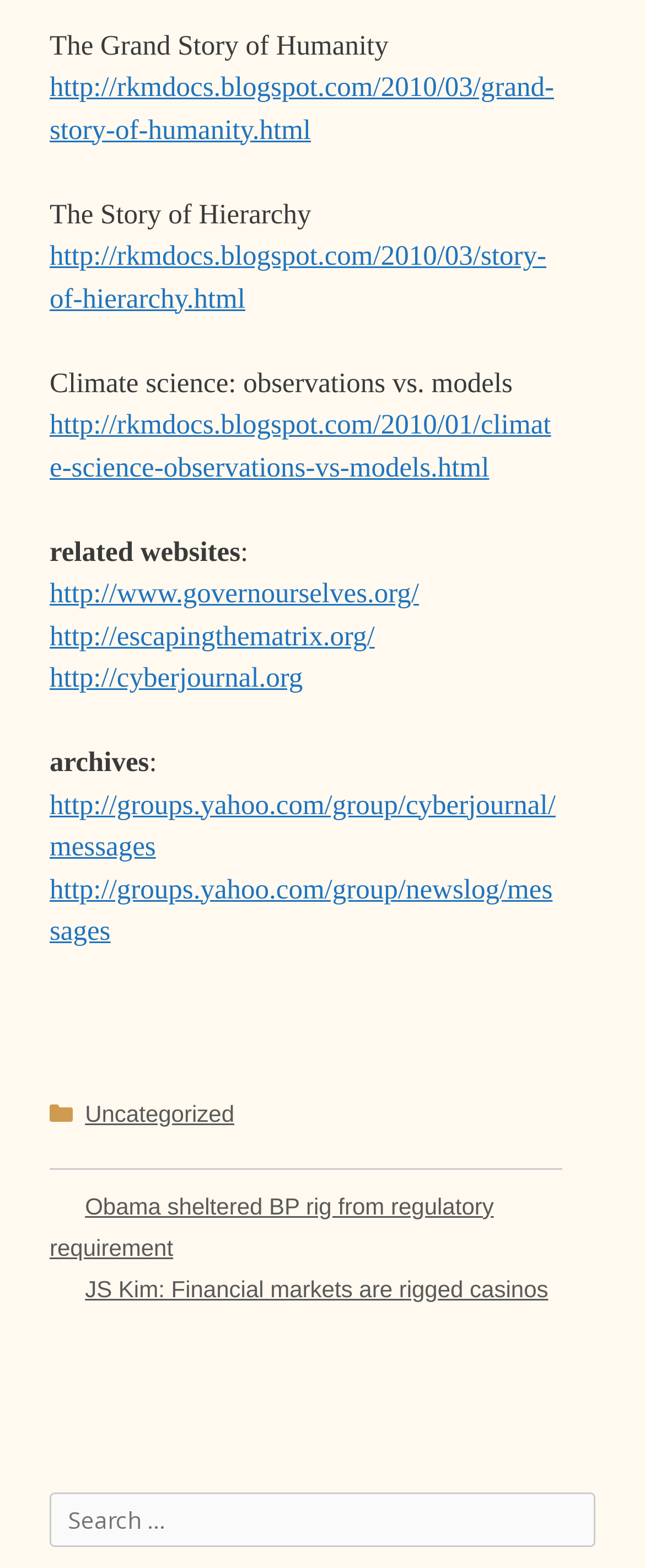Can you provide the bounding box coordinates for the element that should be clicked to implement the instruction: "Read the post Obama sheltered BP rig from regulatory requirement"?

[0.077, 0.761, 0.766, 0.804]